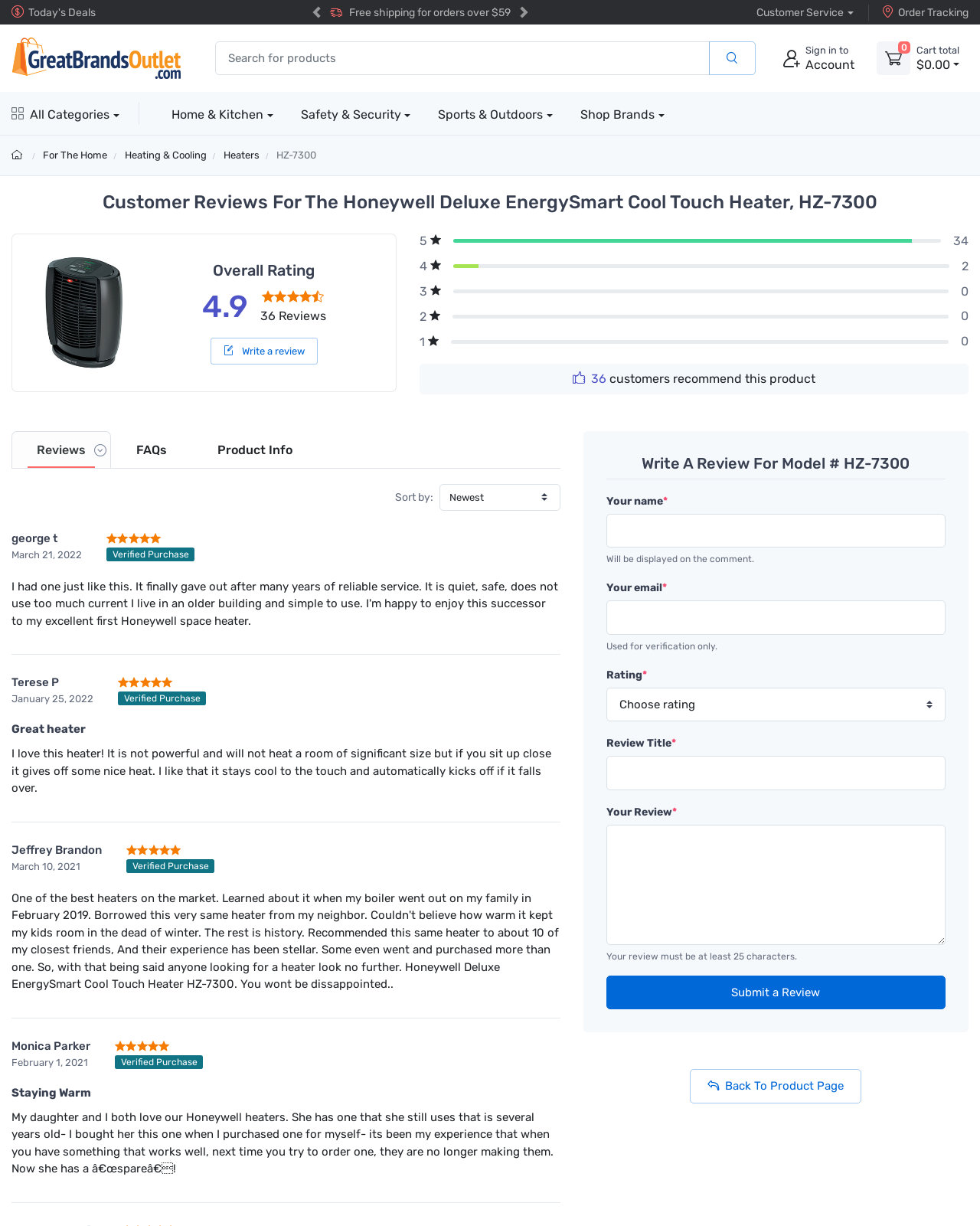Please give a short response to the question using one word or a phrase:
What is the minimum number of characters required for a review?

25